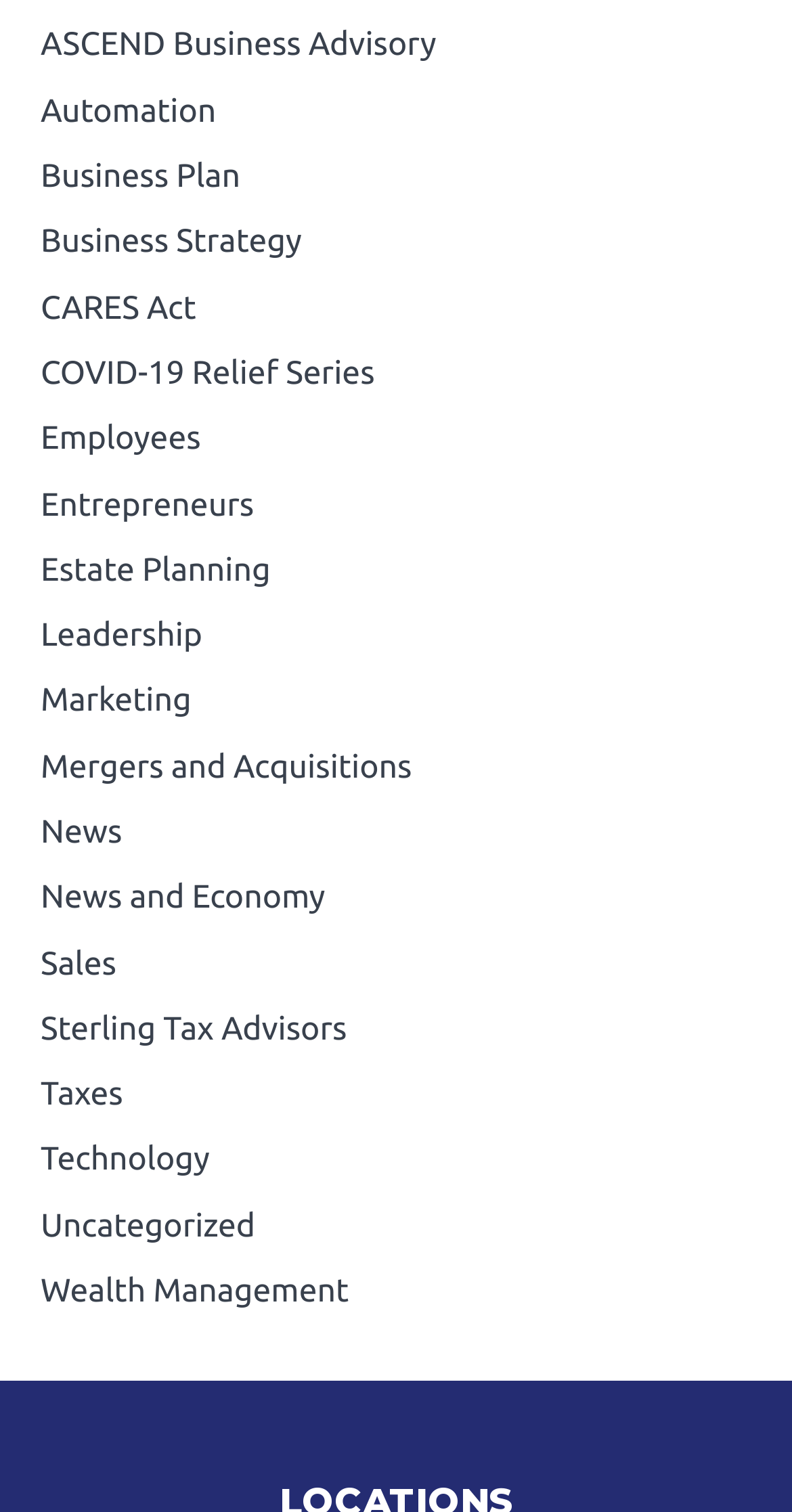Give a one-word or one-phrase response to the question:
How many links are there on the webpage?

20